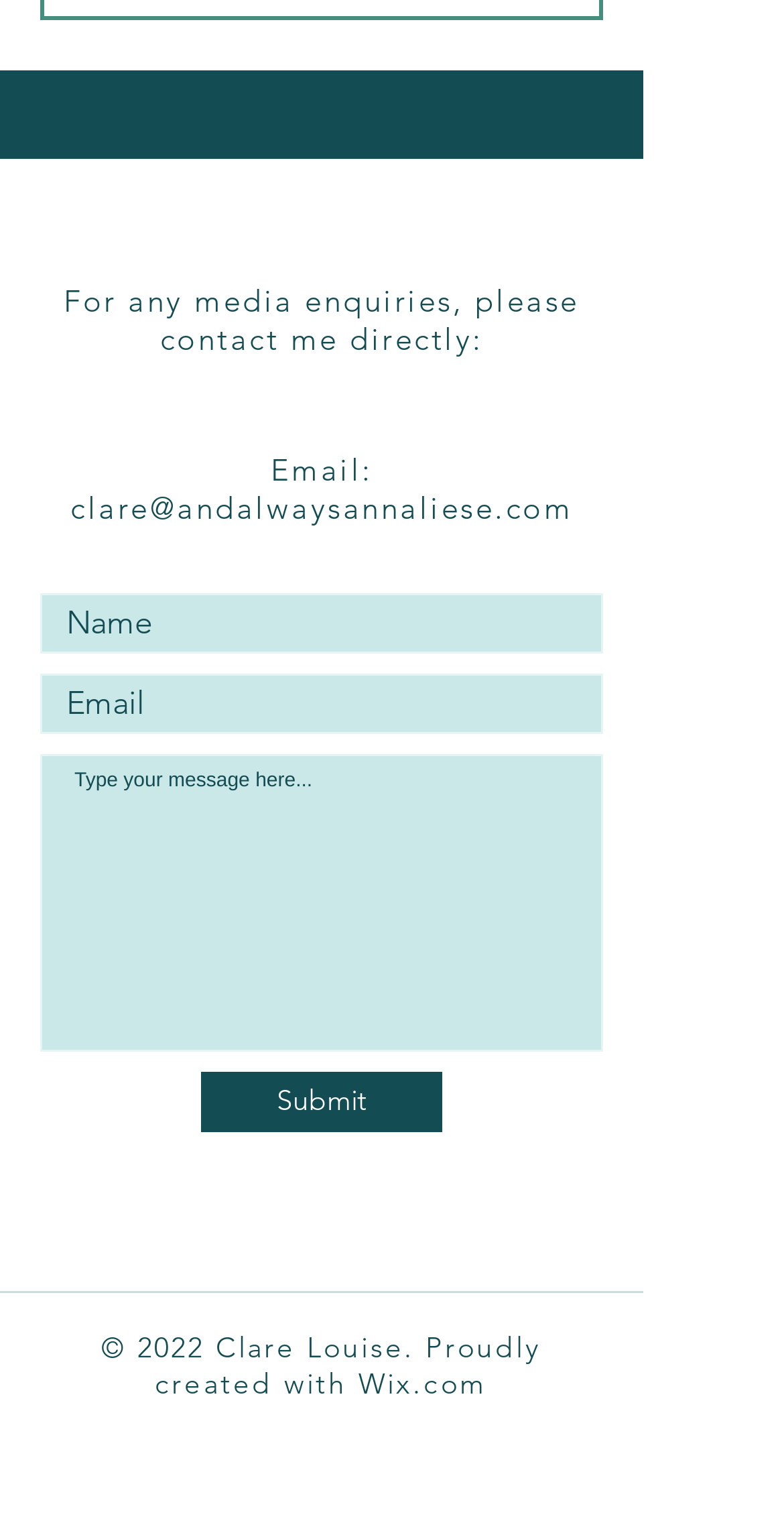Locate the bounding box of the UI element with the following description: "Email: clare@andalwaysannaliese.com".

[0.09, 0.293, 0.731, 0.342]